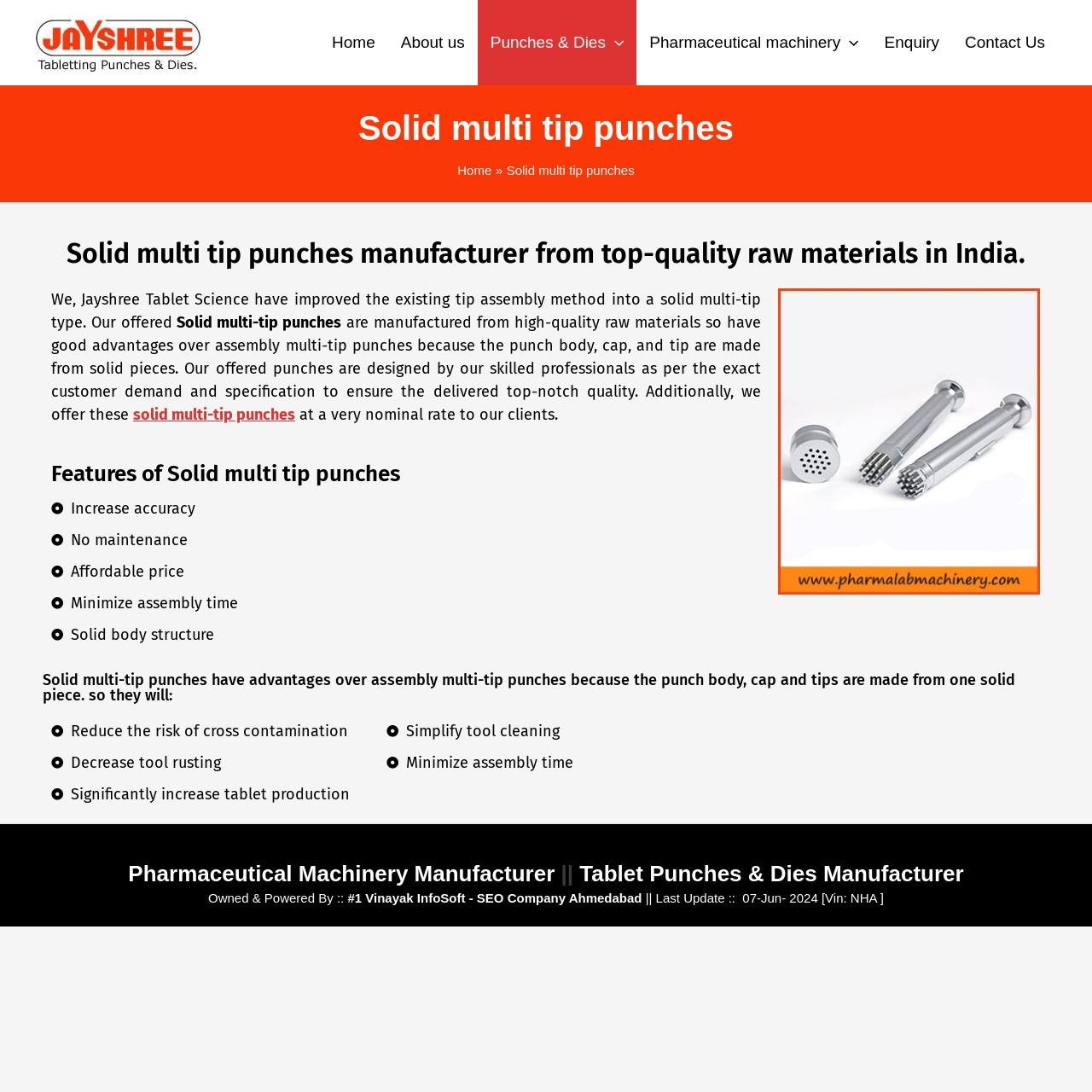Using a single word or phrase, answer the following question: 
What is the benefit of solid multi-tip punches in terms of tablet production?

Significantly increase tablet production